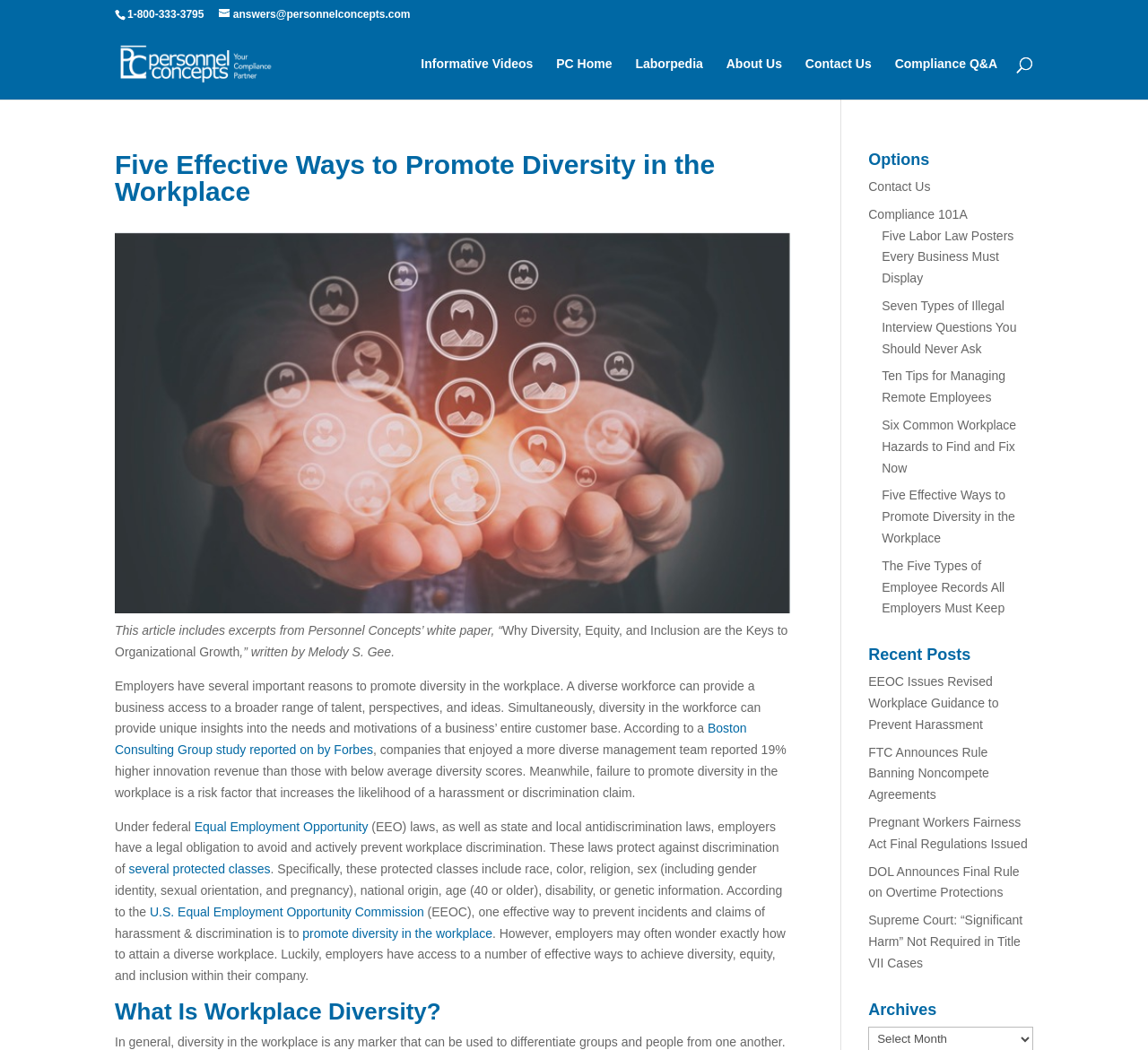Indicate the bounding box coordinates of the element that needs to be clicked to satisfy the following instruction: "read the article about Five Effective Ways to Promote Diversity in the Workplace". The coordinates should be four float numbers between 0 and 1, i.e., [left, top, right, bottom].

[0.1, 0.144, 0.689, 0.204]